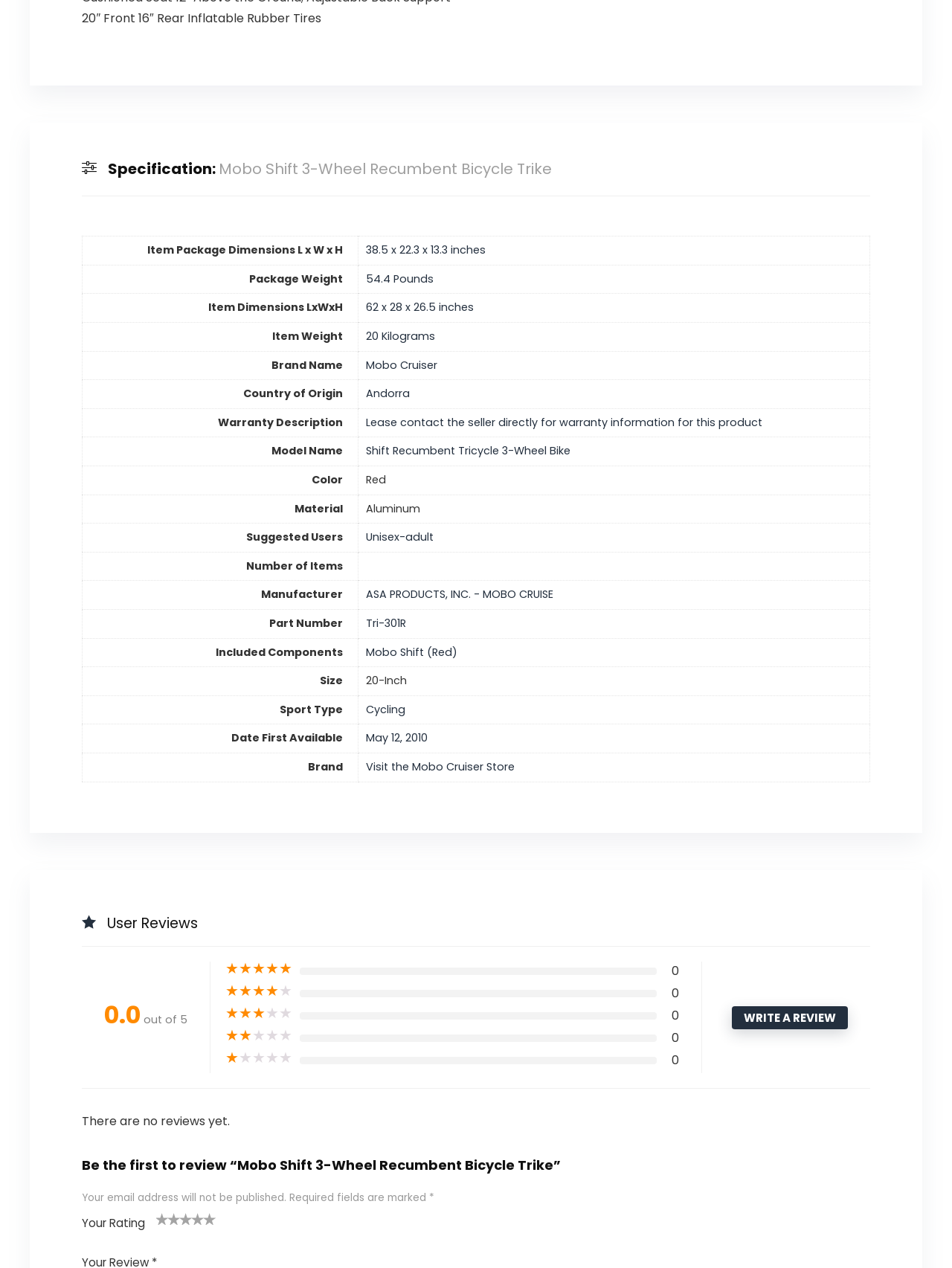Pinpoint the bounding box coordinates of the clickable element needed to complete the instruction: "Check package dimensions". The coordinates should be provided as four float numbers between 0 and 1: [left, top, right, bottom].

[0.384, 0.191, 0.51, 0.203]